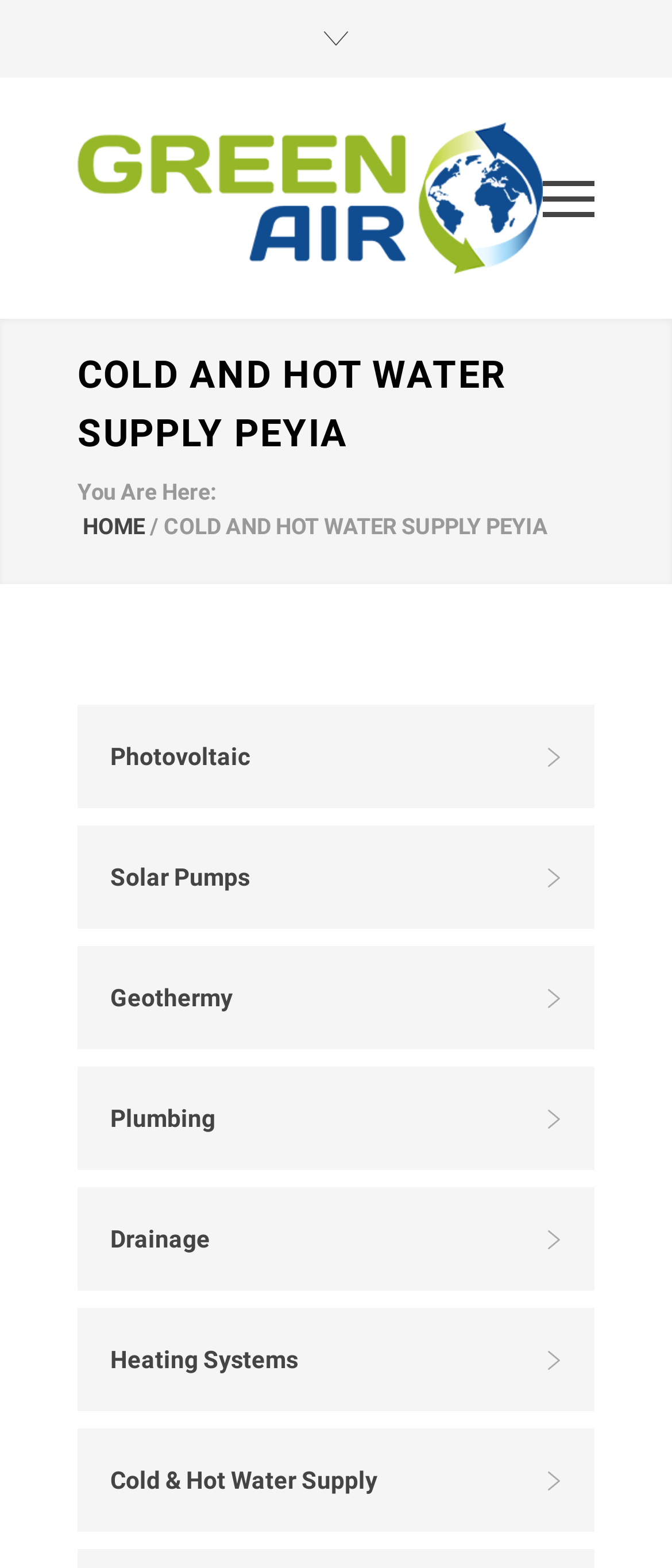Detail the various sections and features of the webpage.

The webpage is about Green Air Mechanical installations, specifically focusing on cold and hot water supply in Peyia. At the top of the page, there is a logo of Green Air, which is an image, situated on the left side. To the right of the logo, there is a link. Below the logo, there is a heading that reads "COLD AND HOT WATER SUPPLY PEYIA". 

Underneath the heading, there is a breadcrumb navigation section that displays the current location, "You Are Here:", followed by a link to "HOME" and then the current page, "COLD AND HOT WATER SUPPLY PEYIA". 

The main content of the page is a list of links, arranged vertically, that provide information on various services offered by Green Air, including Photovoltaic, Solar Pumps, Geothermy, Plumbing, Drainage, Heating Systems, and Cold & Hot Water Supply. These links are positioned on the left side of the page, taking up most of the vertical space.